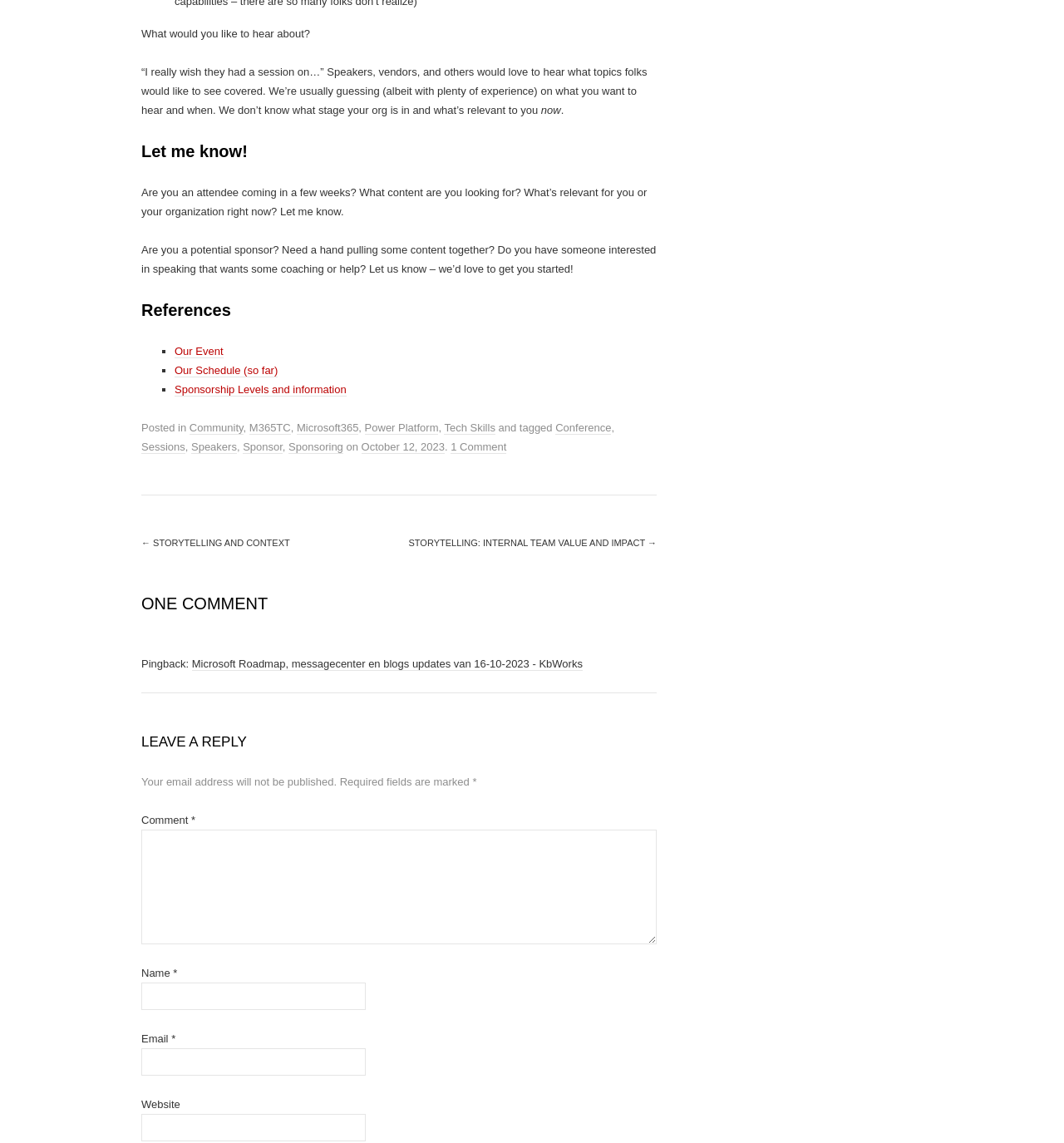Provide the bounding box coordinates for the UI element that is described as: "parent_node: Comment * name="comment"".

[0.133, 0.725, 0.617, 0.826]